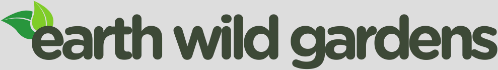Look at the image and give a detailed response to the following question: What is the main topic of the associated content?

The associated content is titled 'Mulch Matters: Unveiling the Benefits of Mulching Your Vegetable Garden', which suggests that the main topic is mulching and its benefits in vegetable gardening.